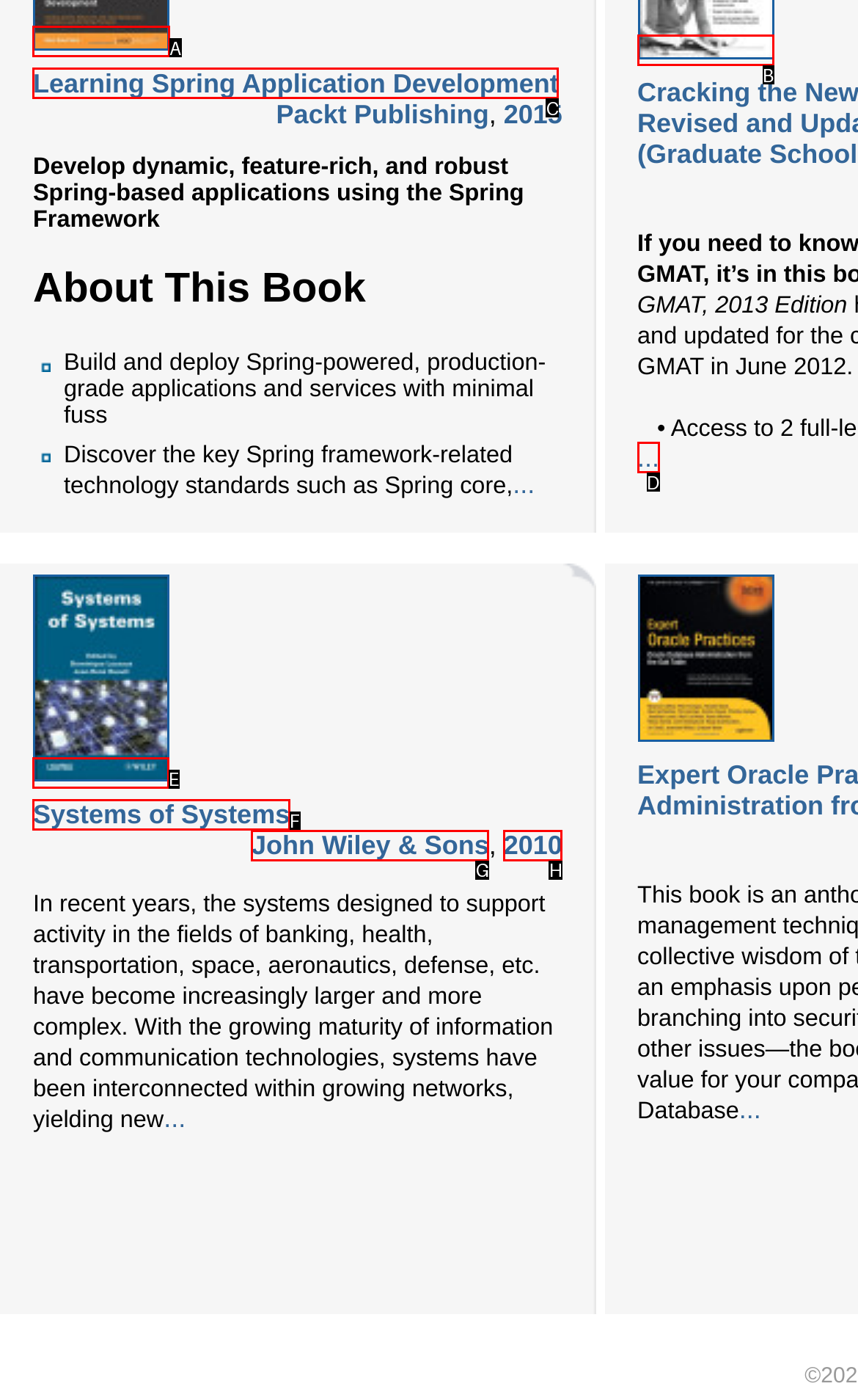Determine the letter of the element to click to accomplish this task: Read more about 'Systems of Systems'. Respond with the letter.

E